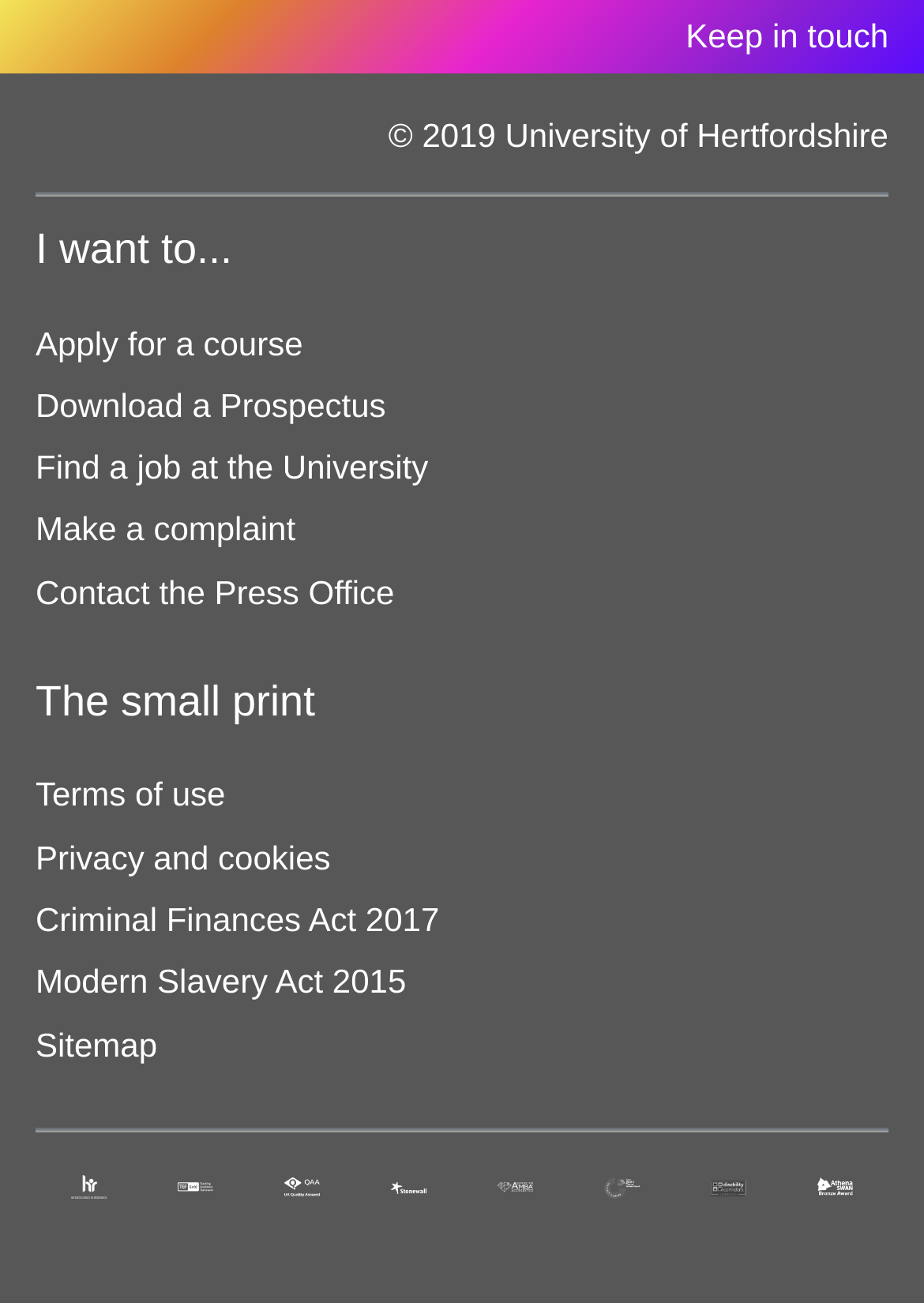Answer with a single word or phrase: 
What are the options under 'I want to...'?

Apply, Download, Find, Make, Contact